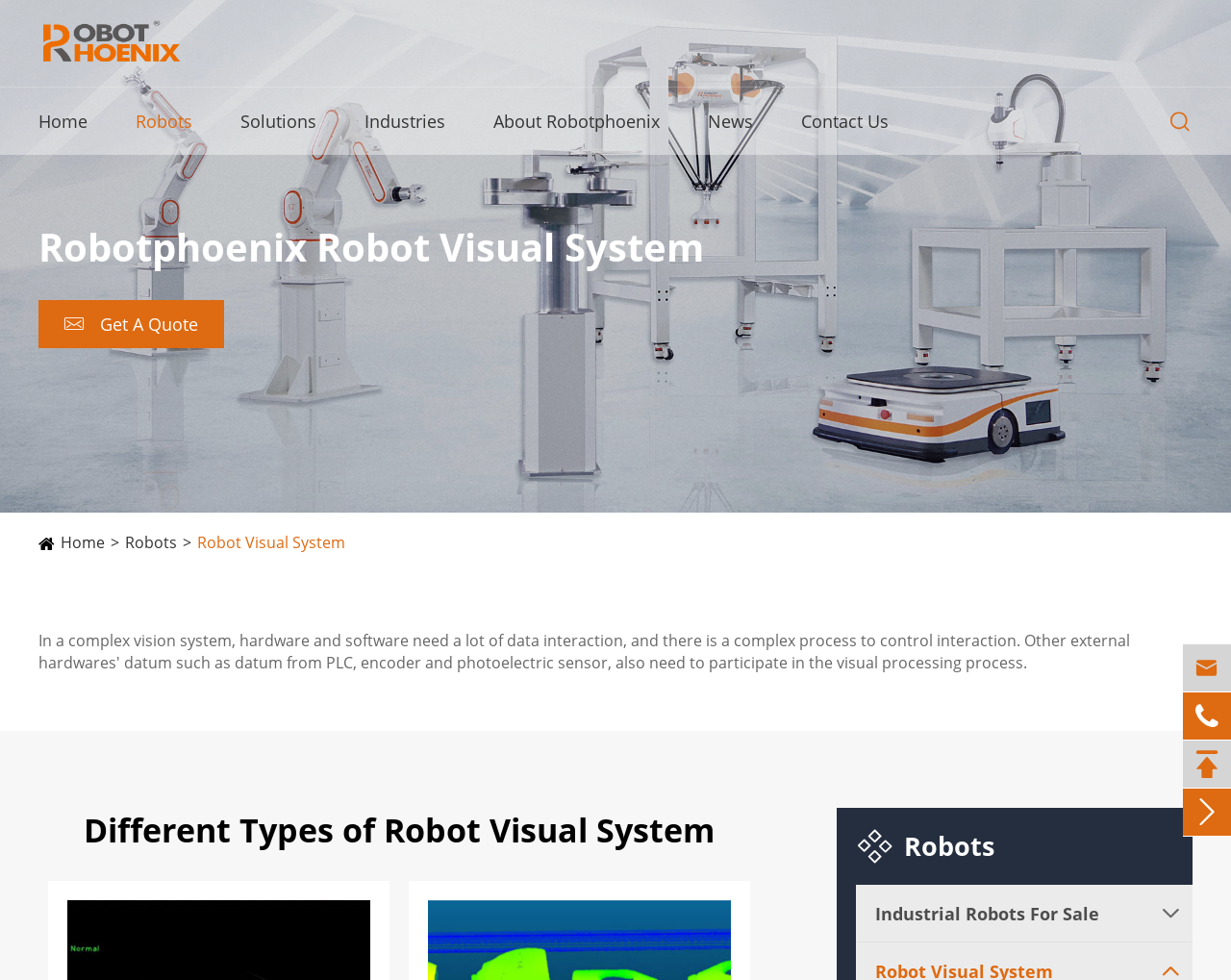Extract the main heading text from the webpage.

Robotphoenix Robot Visual System